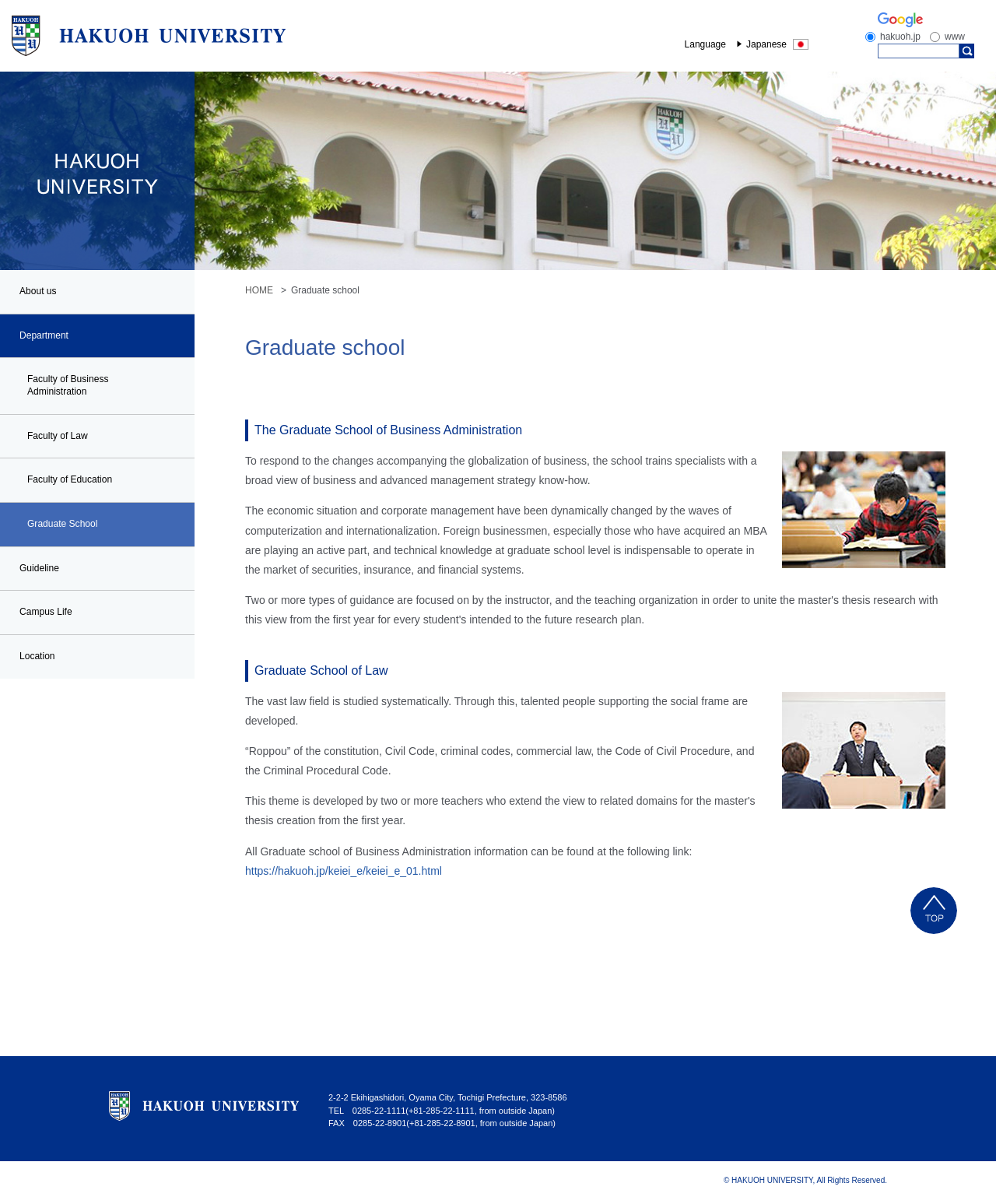Can you identify the bounding box coordinates of the clickable region needed to carry out this instruction: 'Check the university location'? The coordinates should be four float numbers within the range of 0 to 1, stated as [left, top, right, bottom].

[0.33, 0.908, 0.569, 0.915]